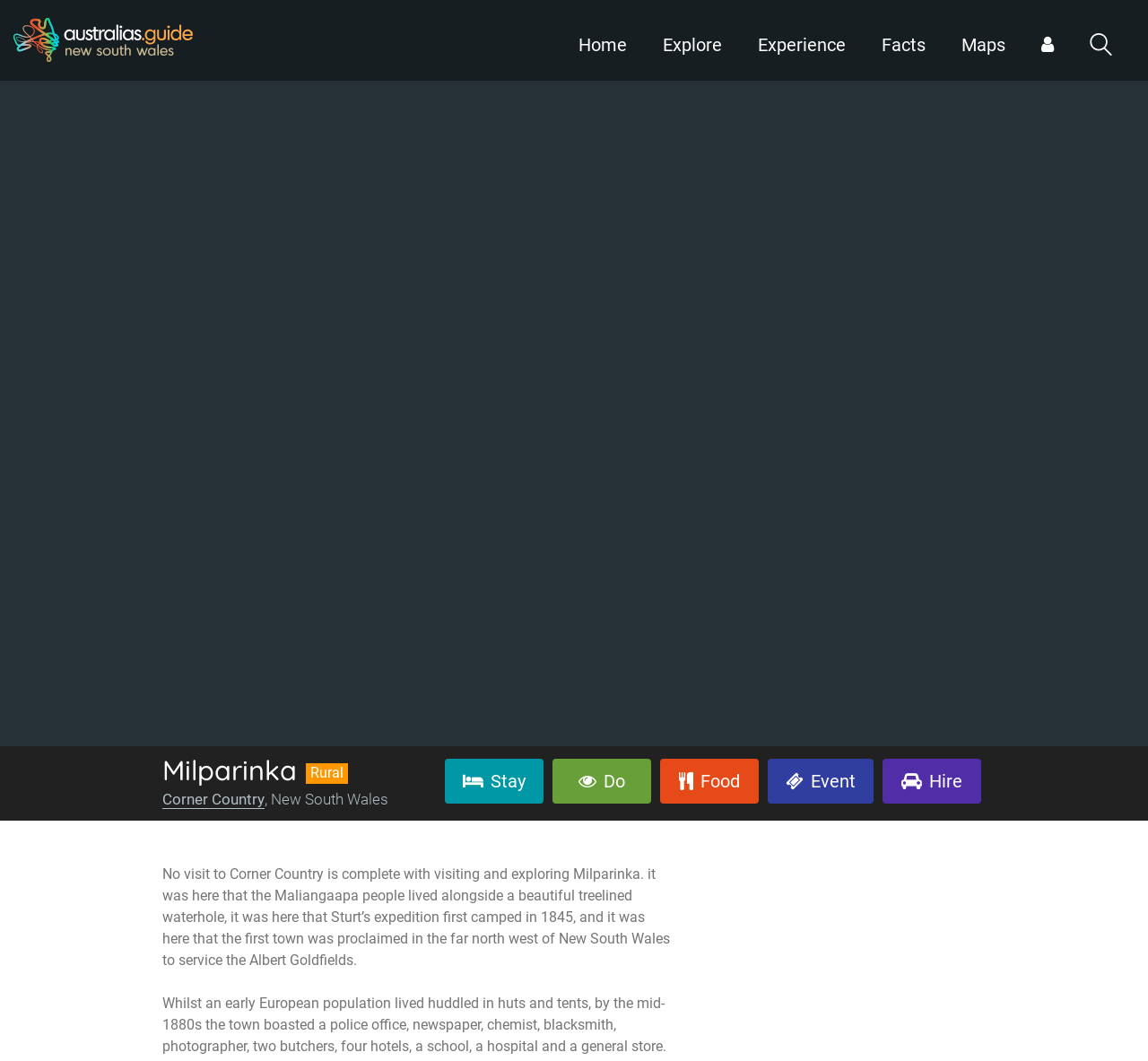Please provide a comprehensive response to the question below by analyzing the image: 
Who lived alongside a beautiful treelined waterhole?

The StaticText element mentions that 'it was here that the Maliangaapa people lived alongside a beautiful treelined waterhole', indicating that the Maliangaapa people lived alongside a beautiful treelined waterhole.